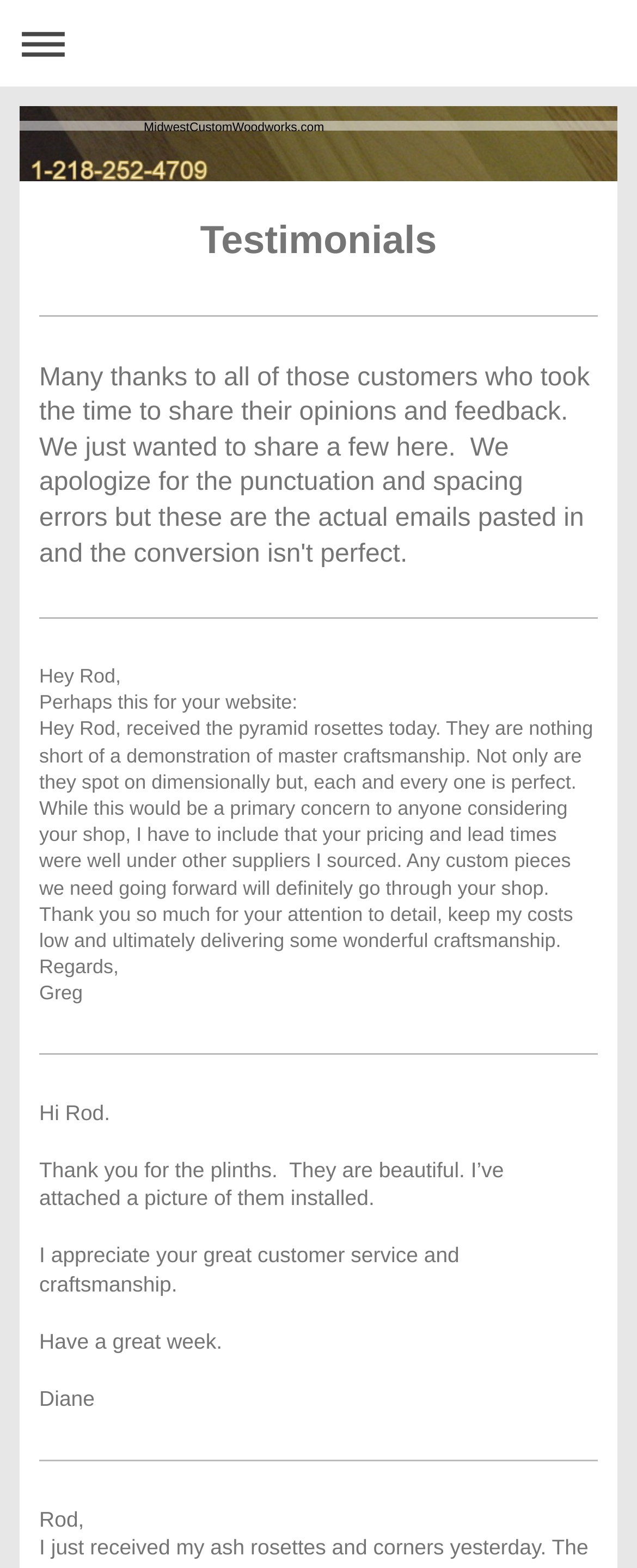What is the name of the person who sent the first testimonial?
Give a detailed explanation using the information visible in the image.

I found the answer by reading the first testimonial, which ends with the name 'Greg'. This is indicated by the StaticText element with the text 'Regards, Greg'.